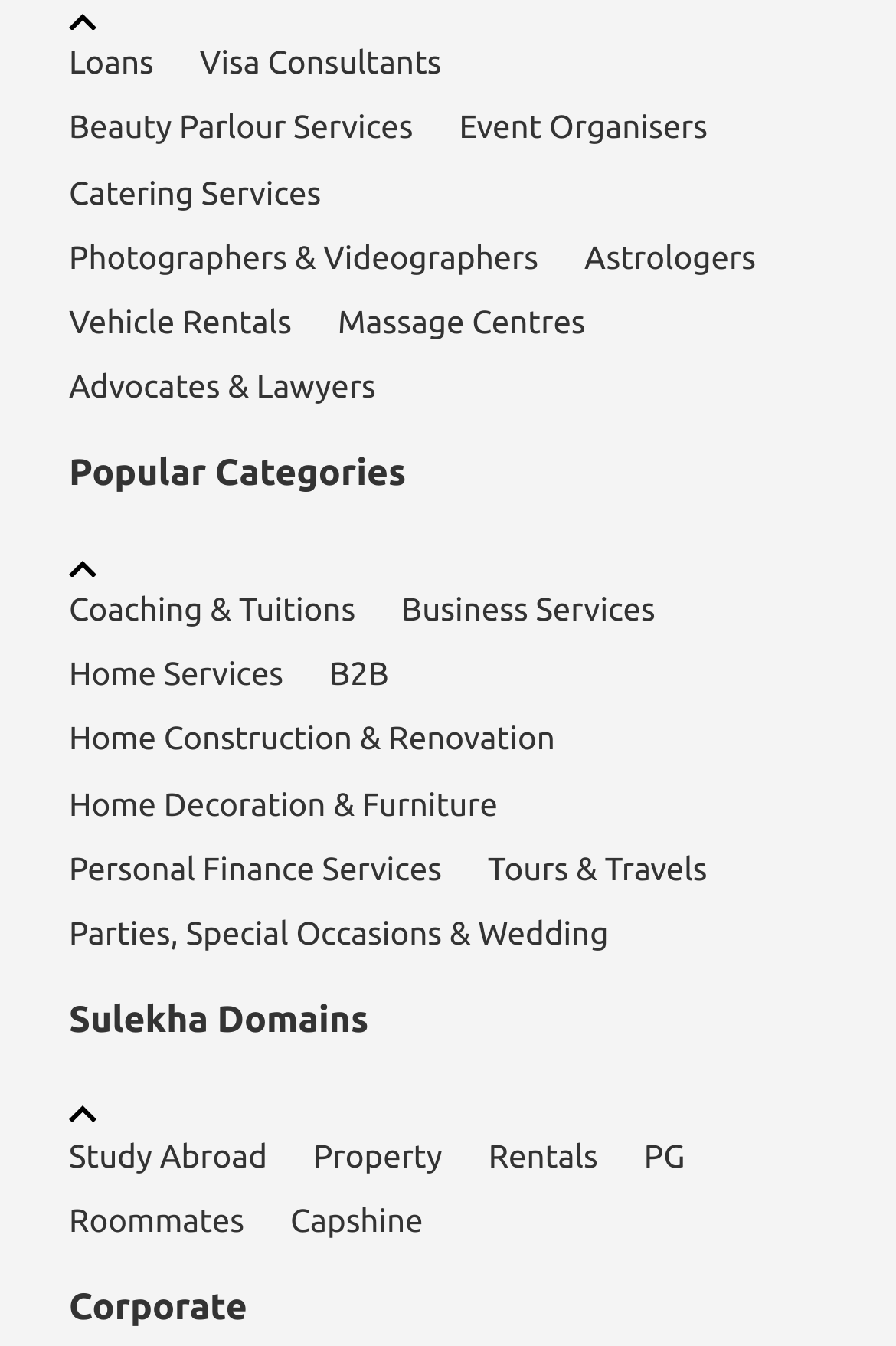Determine the coordinates of the bounding box for the clickable area needed to execute this instruction: "Click on Loans".

[0.077, 0.023, 0.172, 0.071]